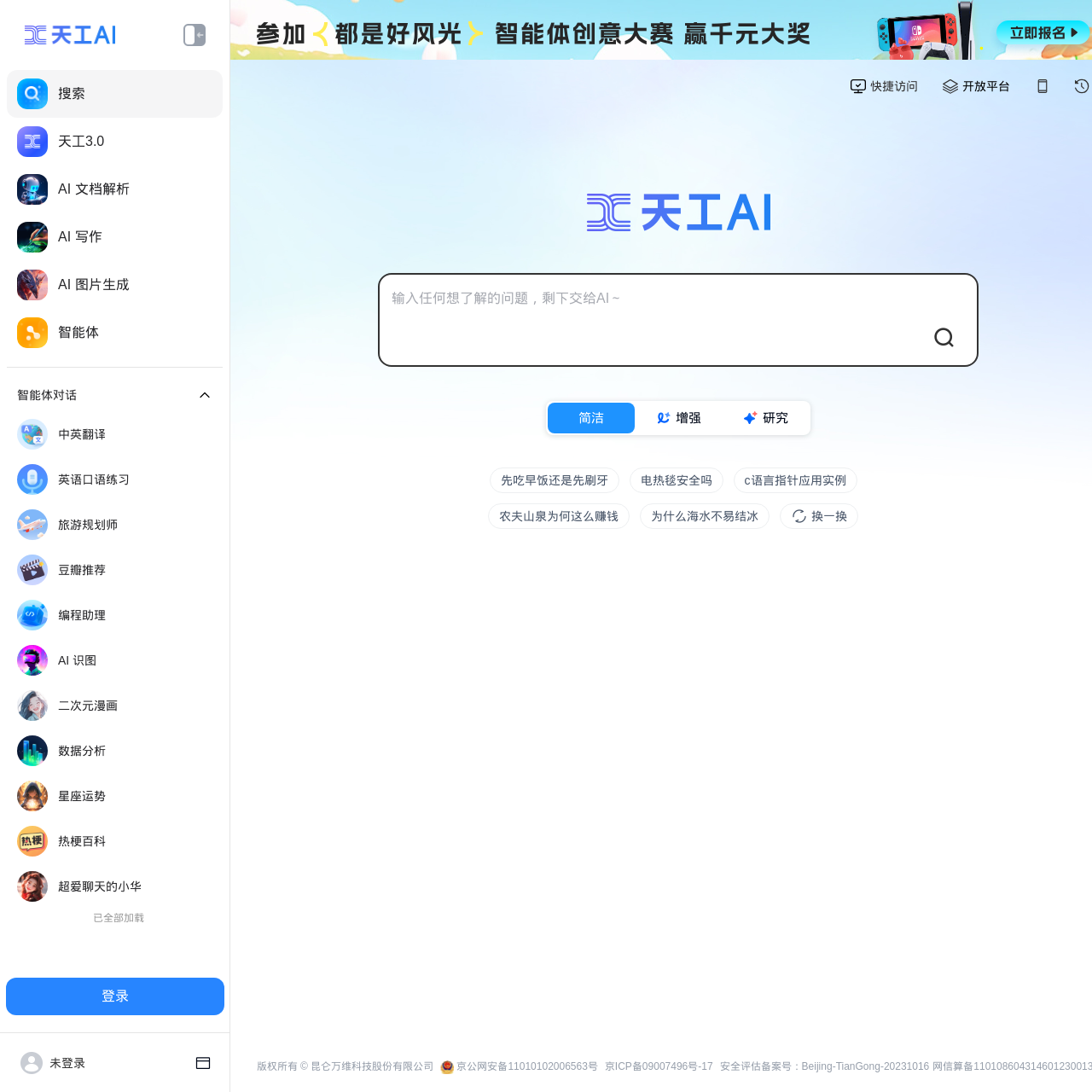Find the bounding box coordinates for the HTML element described as: "AI 文档解析". The coordinates should consist of four float values between 0 and 1, i.e., [left, top, right, bottom].

[0.006, 0.152, 0.204, 0.195]